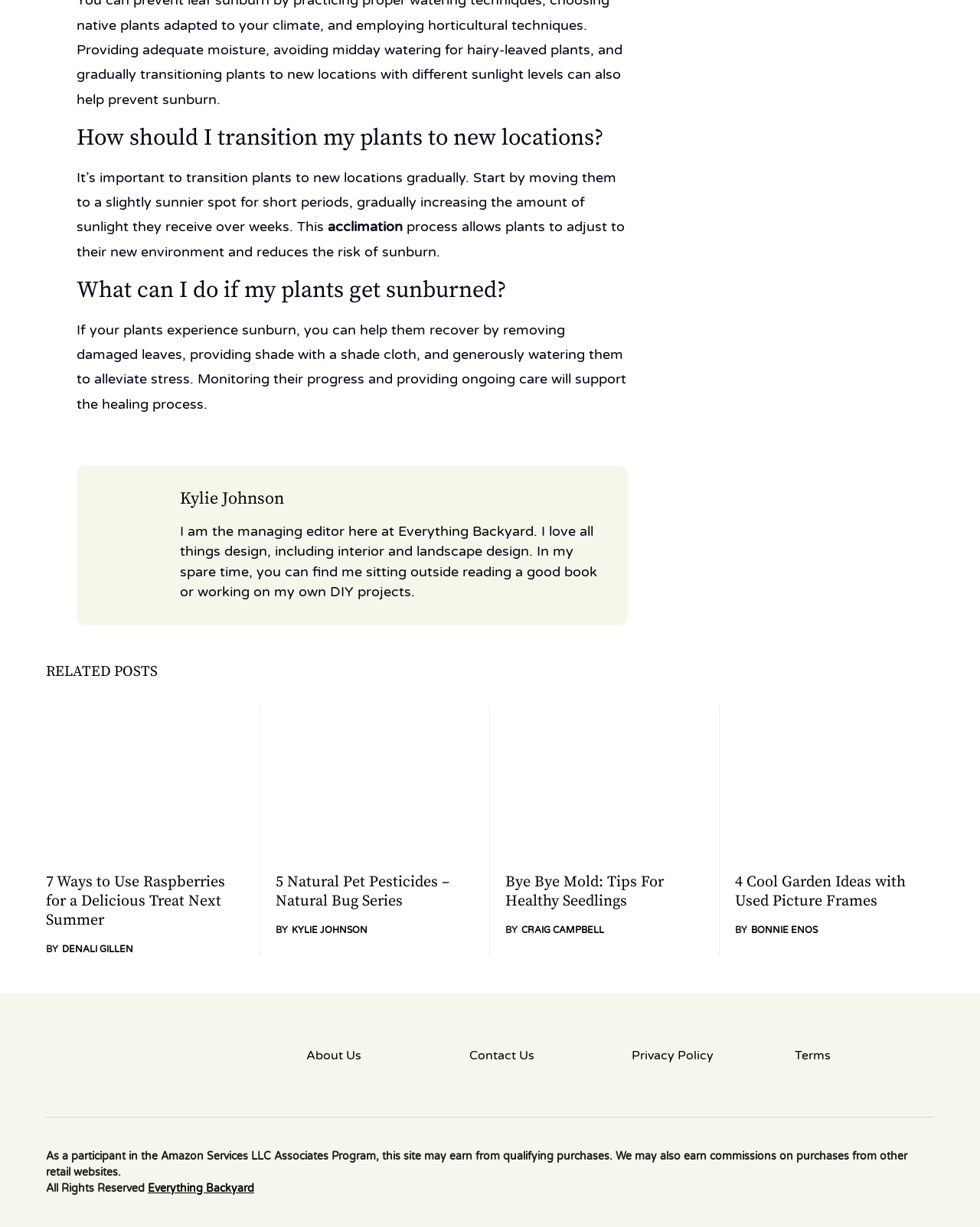Please predict the bounding box coordinates of the element's region where a click is necessary to complete the following instruction: "View the blog". The coordinates should be represented by four float numbers between 0 and 1, i.e., [left, top, right, bottom].

None